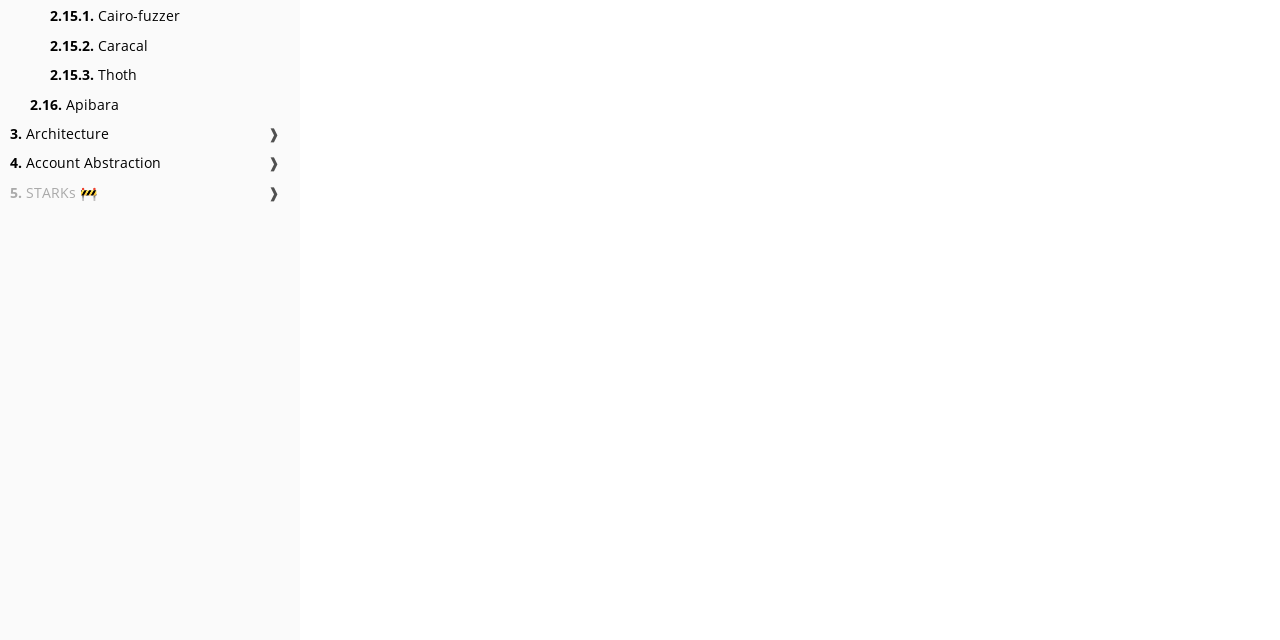Using the description: "2.15.2. Caracal", identify the bounding box of the corresponding UI element in the screenshot.

[0.039, 0.054, 0.116, 0.087]